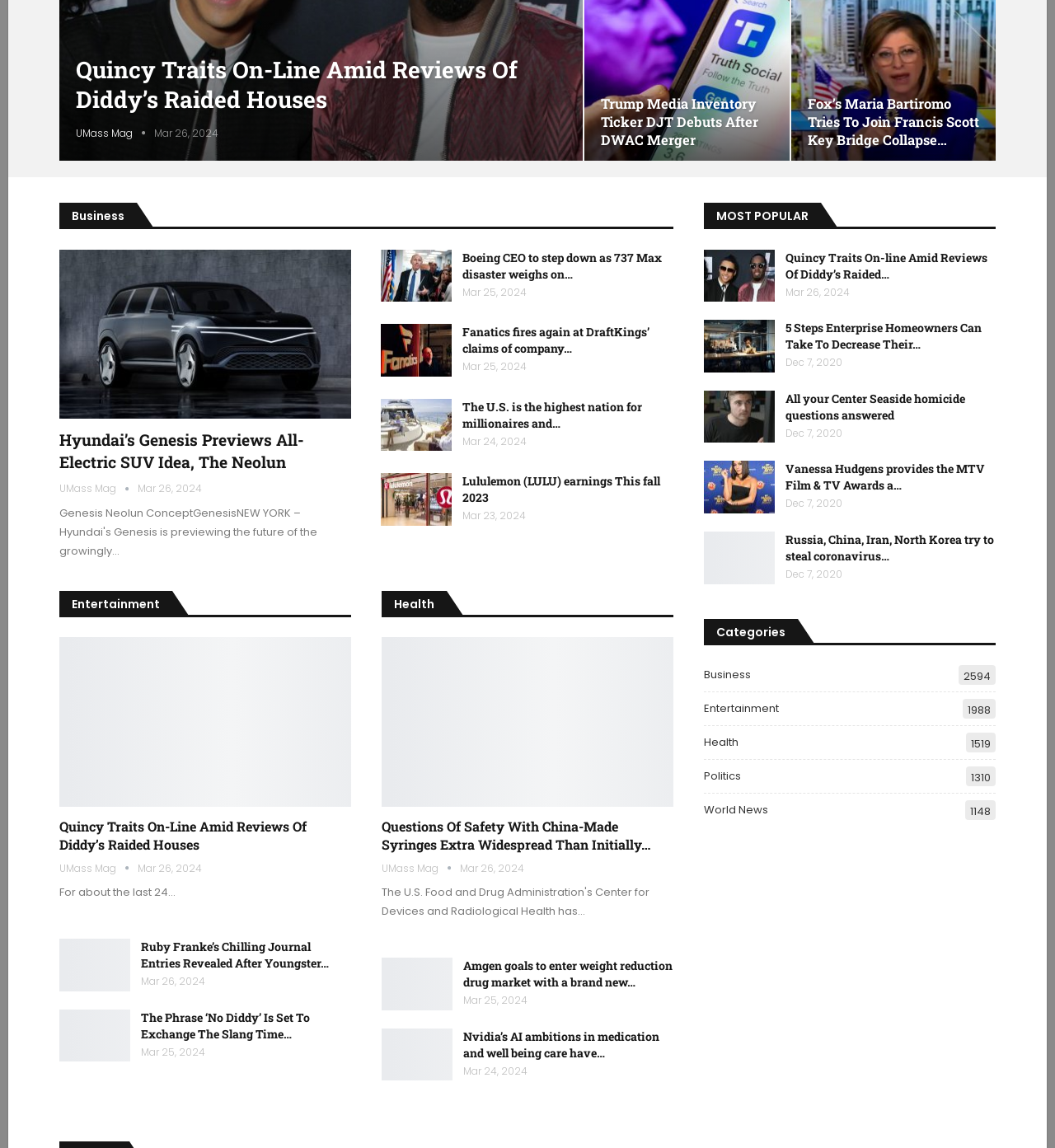Please find the bounding box for the UI element described by: "UMass Mag".

[0.362, 0.75, 0.436, 0.762]